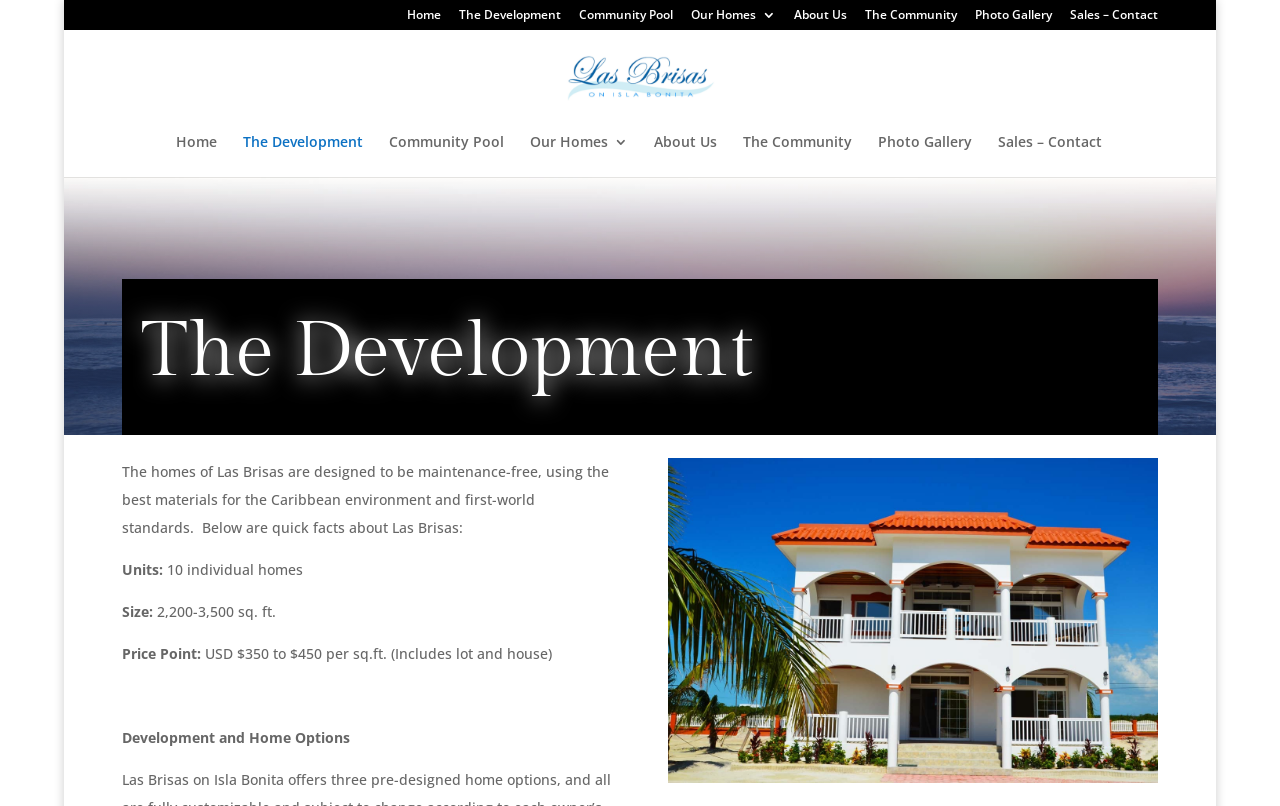Specify the bounding box coordinates (top-left x, top-left y, bottom-right x, bottom-right y) of the UI element in the screenshot that matches this description: Sales – Contact

[0.78, 0.167, 0.861, 0.22]